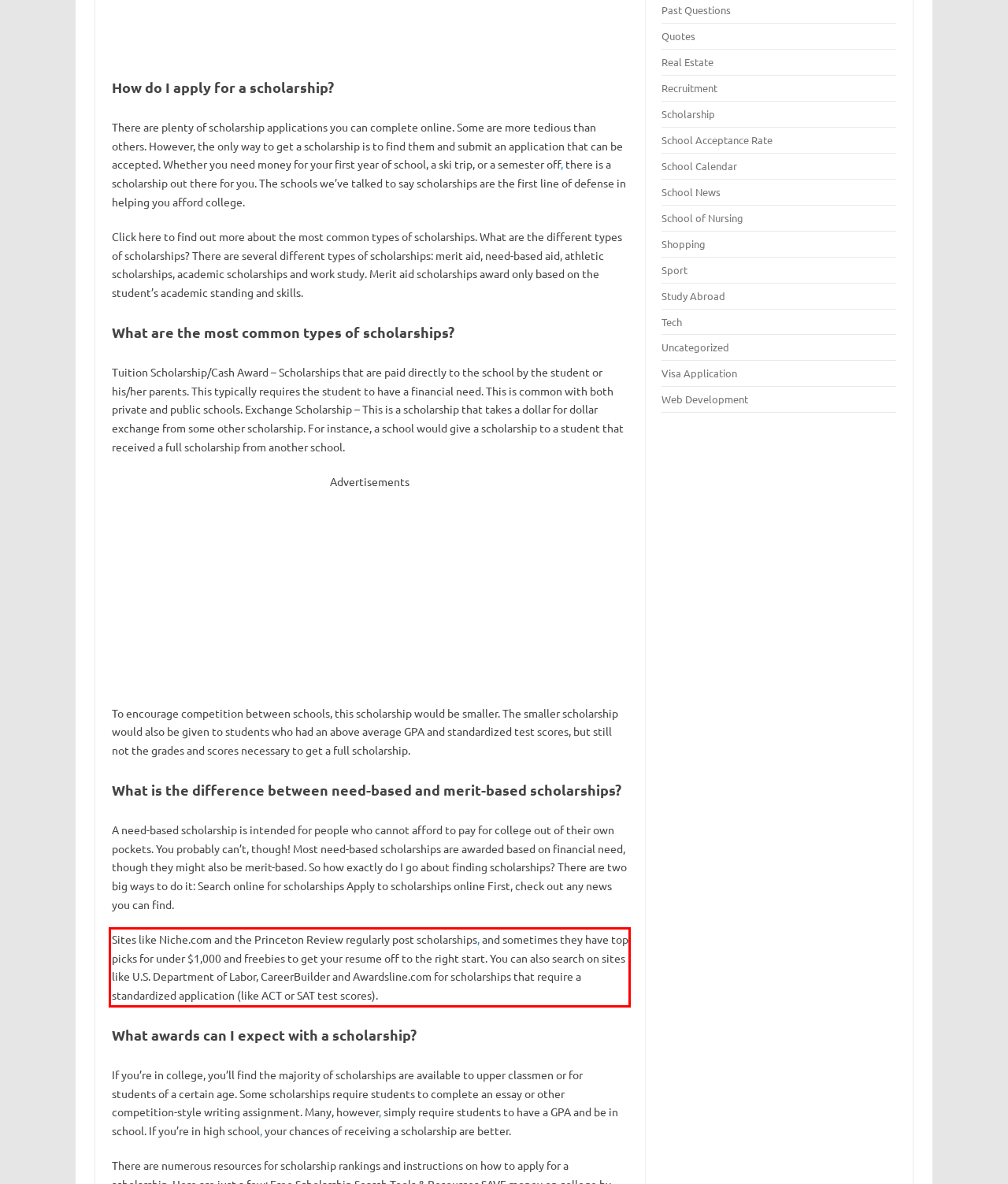View the screenshot of the webpage and identify the UI element surrounded by a red bounding box. Extract the text contained within this red bounding box.

Sites like Niche.com and the Princeton Review regularly post scholarships, and sometimes they have top picks for under $1,000 and freebies to get your resume off to the right start. You can also search on sites like U.S. Department of Labor, CareerBuilder and Awardsline.com for scholarships that require a standardized application (like ACT or SAT test scores).